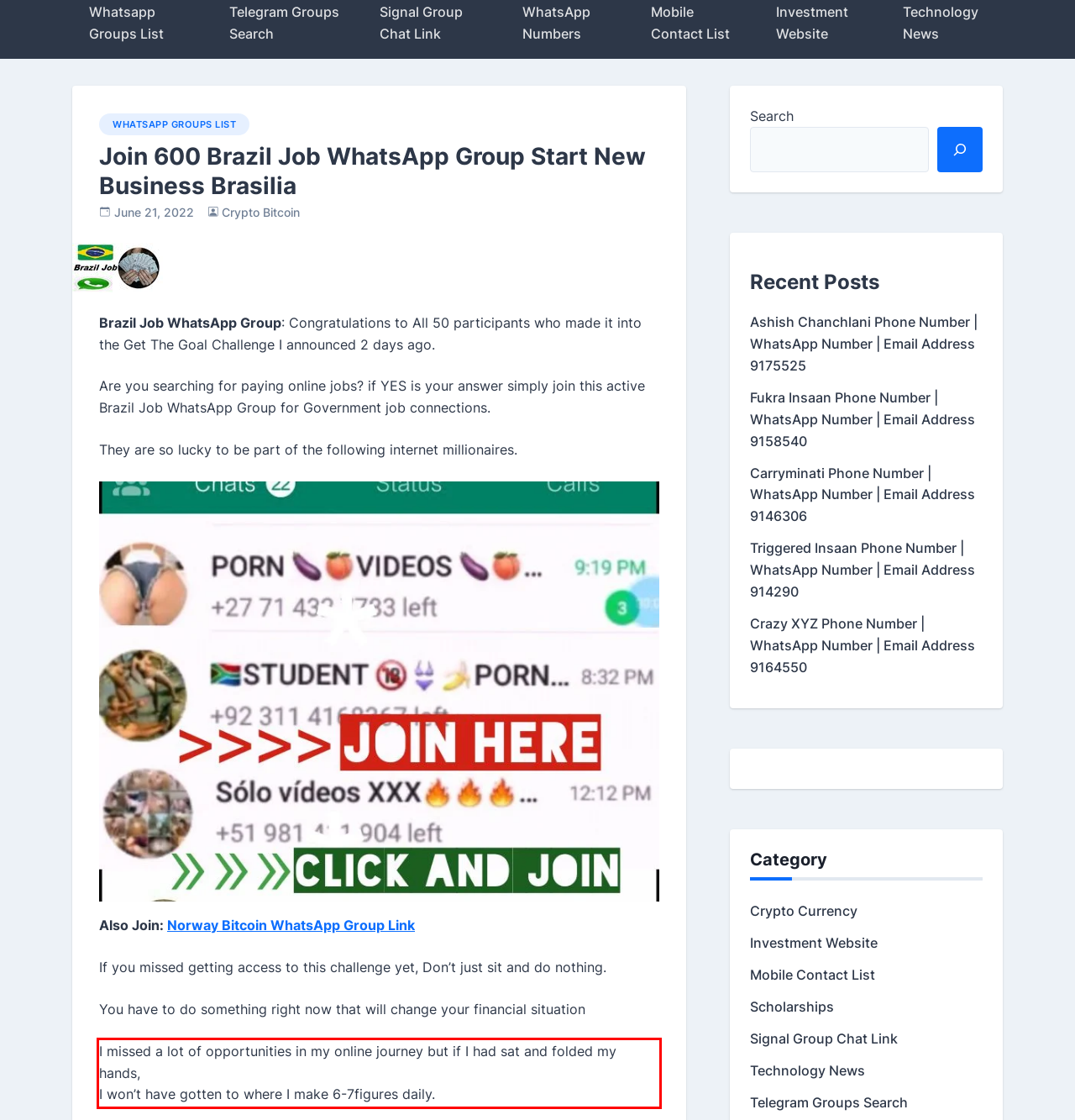Please identify and extract the text from the UI element that is surrounded by a red bounding box in the provided webpage screenshot.

I missed a lot of opportunities in my online journey but if I had sat and folded my hands, I won’t have gotten to where I make 6-7figures daily.